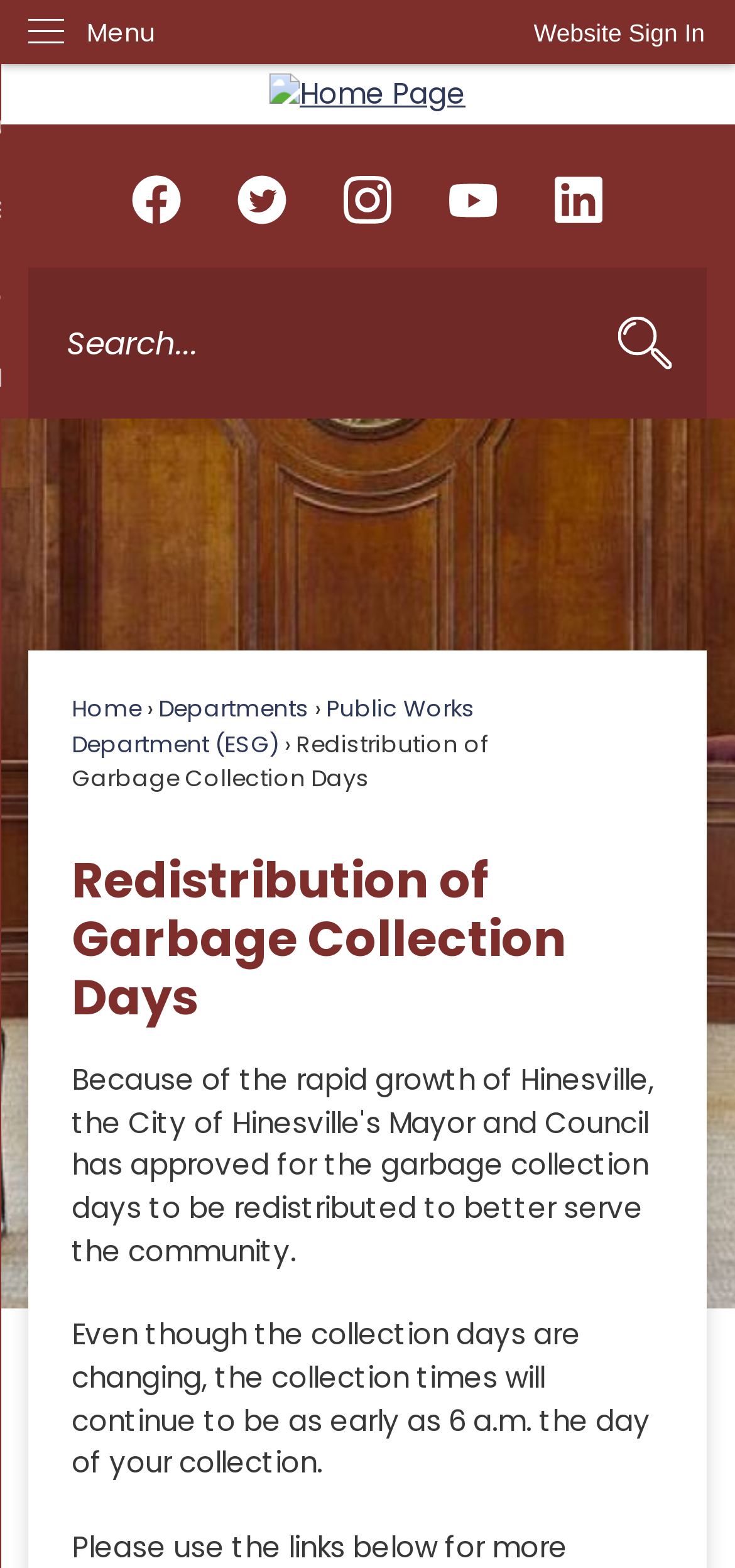Locate the bounding box coordinates of the clickable part needed for the task: "Sign in to the website".

[0.685, 0.0, 1.0, 0.042]